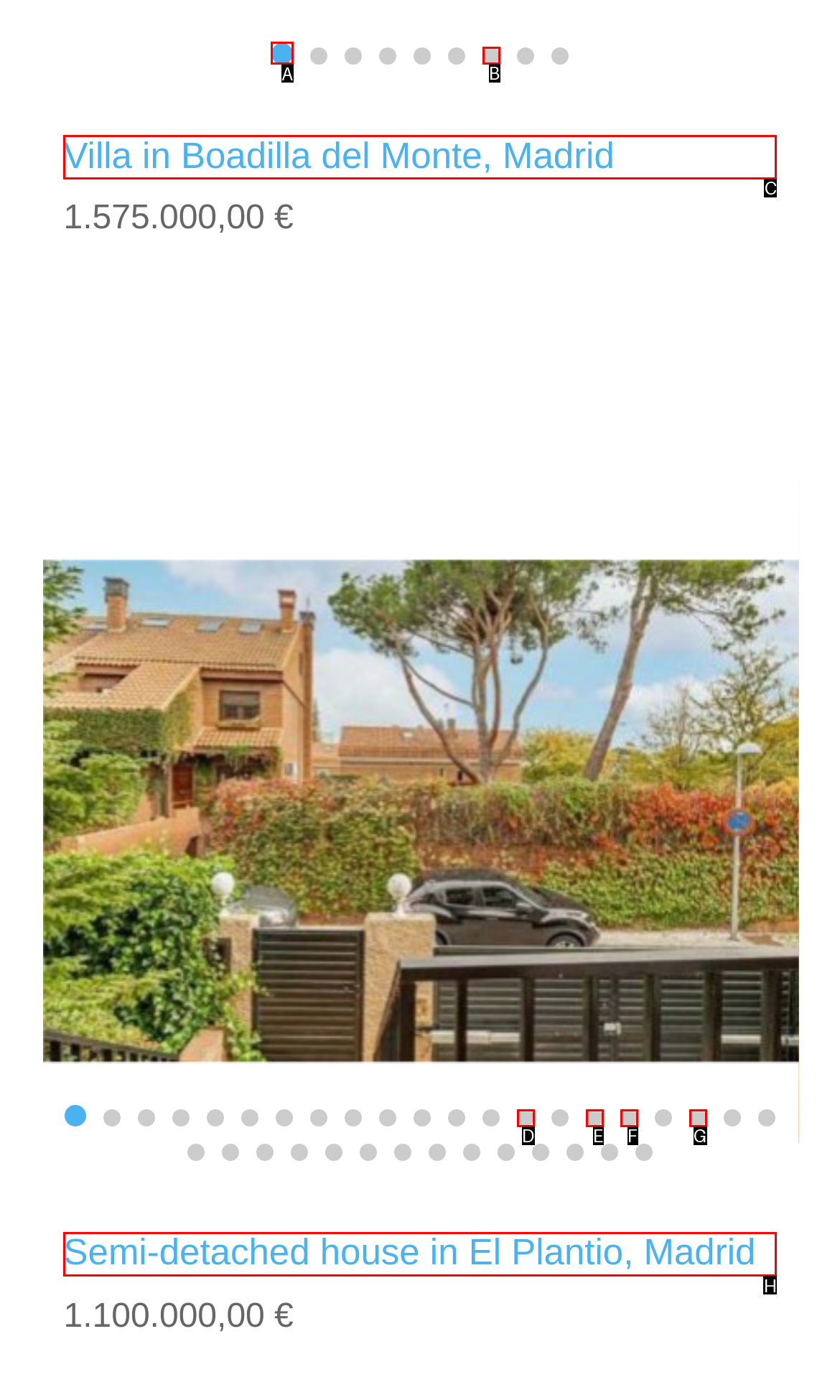Identify the HTML element I need to click to complete this task: Go to slide 1 Provide the option's letter from the available choices.

A